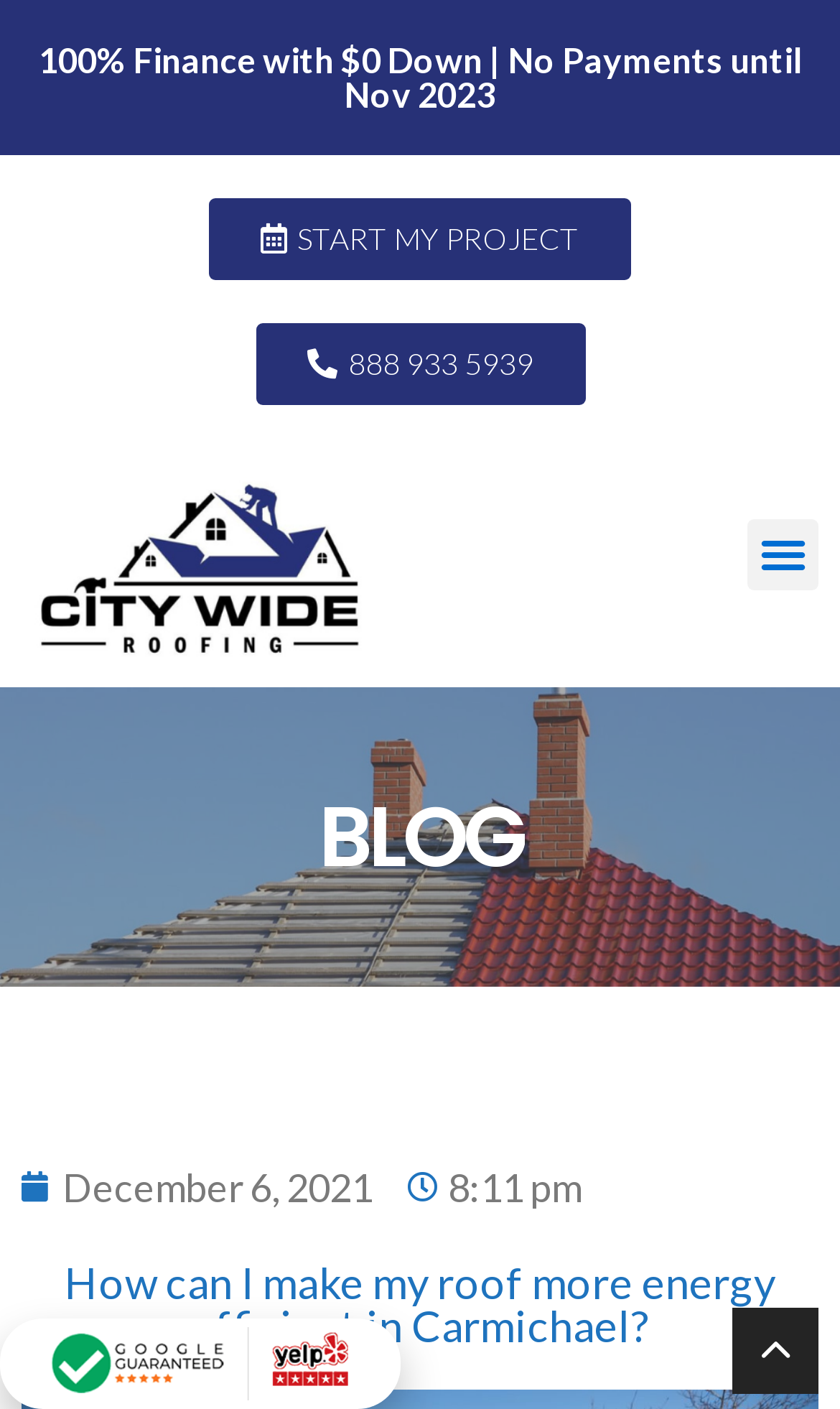What is the company name?
Use the screenshot to answer the question with a single word or phrase.

Citywide Roofing and Remodeling